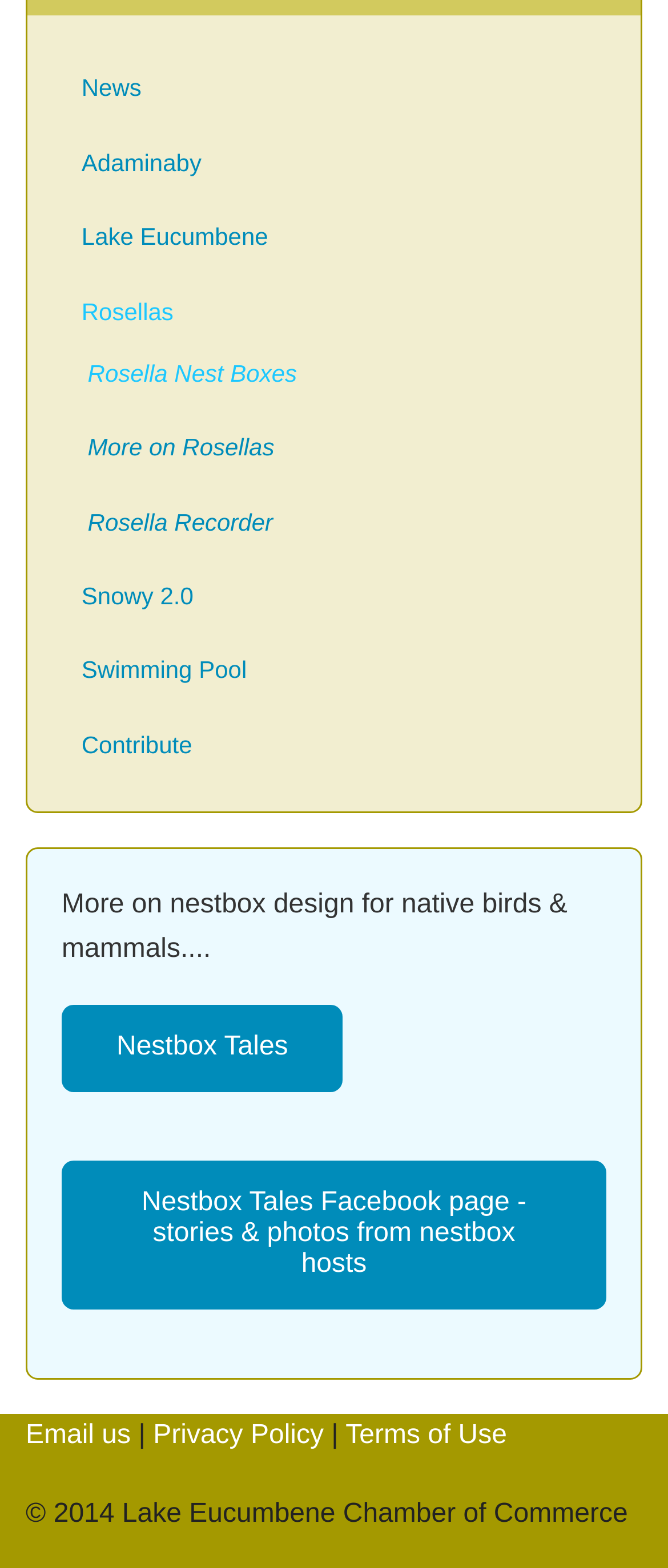What is the copyright year of the webpage?
From the screenshot, provide a brief answer in one word or phrase.

2014